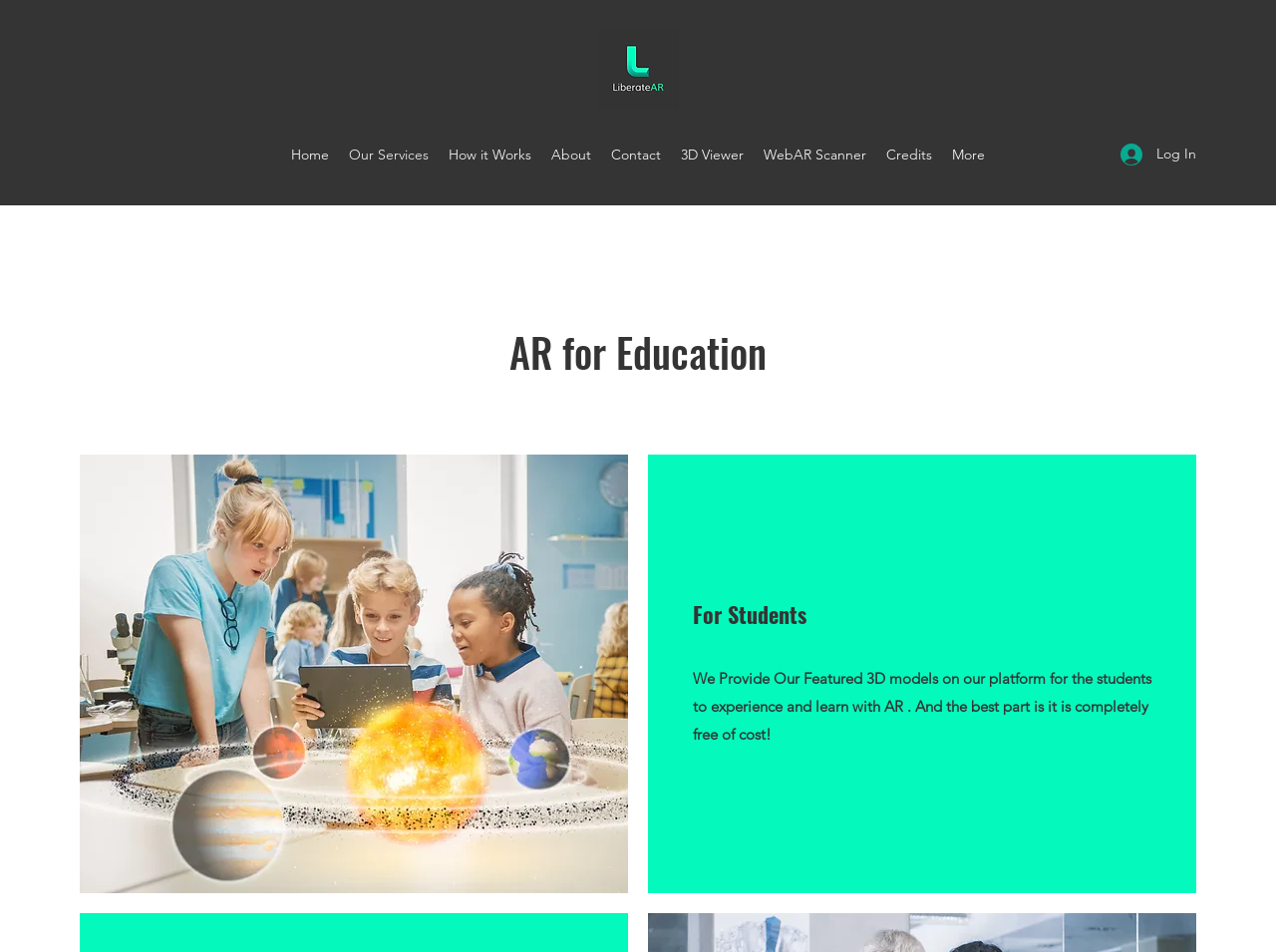Please find the top heading of the webpage and generate its text.

AR for Education